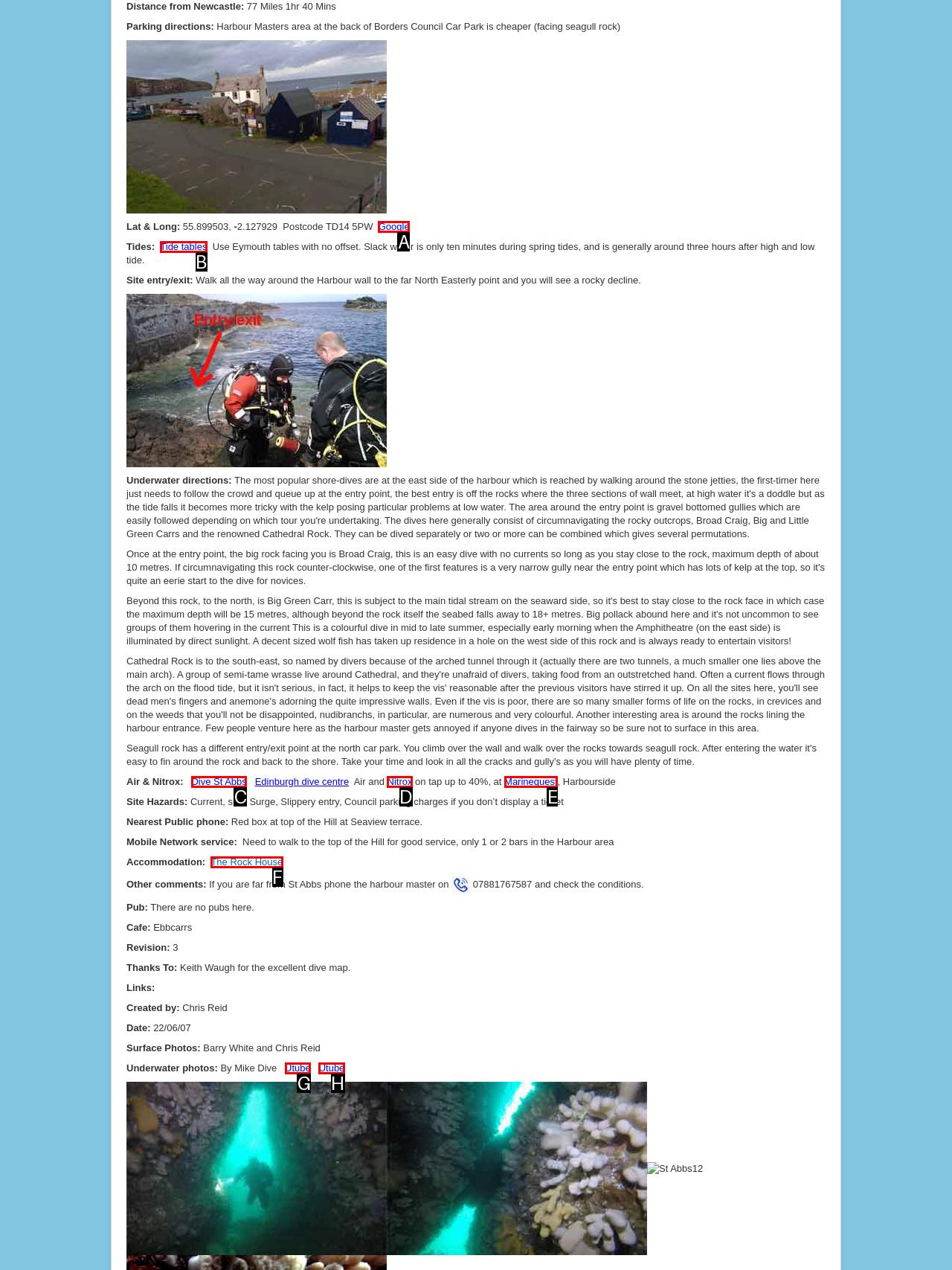Identify the bounding box that corresponds to: Make a Donation
Respond with the letter of the correct option from the provided choices.

None